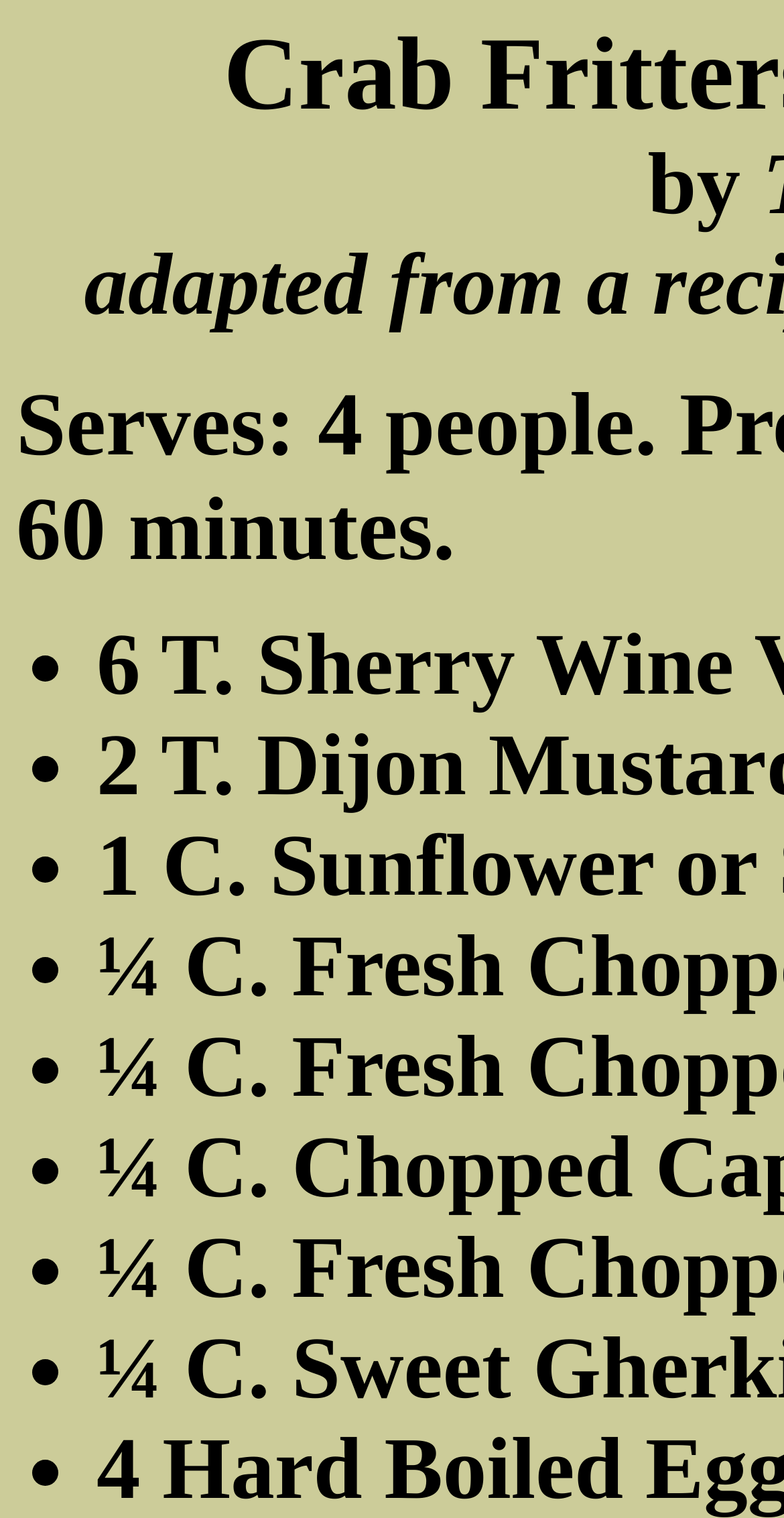Generate a thorough explanation of the webpage's elements.

The webpage is titled "The Villages Gourmet Club Recipe". At the top, there is a small text "by" positioned near the right edge of the page. Below the title, there is a list of 9 bullet points, each represented by a "•" symbol, aligned vertically on the left side of the page. The list takes up a significant portion of the page's vertical space, with each bullet point stacked below the previous one.